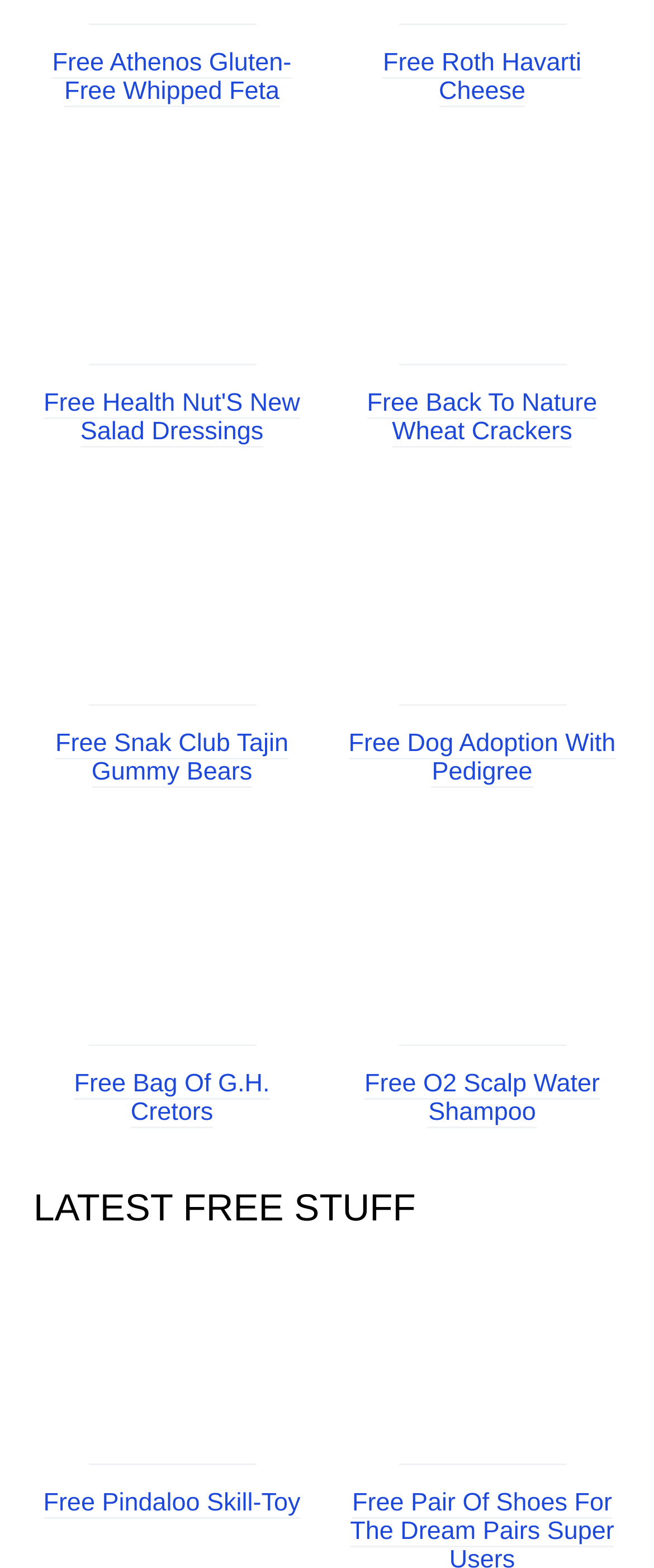Identify the coordinates of the bounding box for the element described below: "Free Roth Havarti Cheese". Return the coordinates as four float numbers between 0 and 1: [left, top, right, bottom].

[0.585, 0.031, 0.889, 0.069]